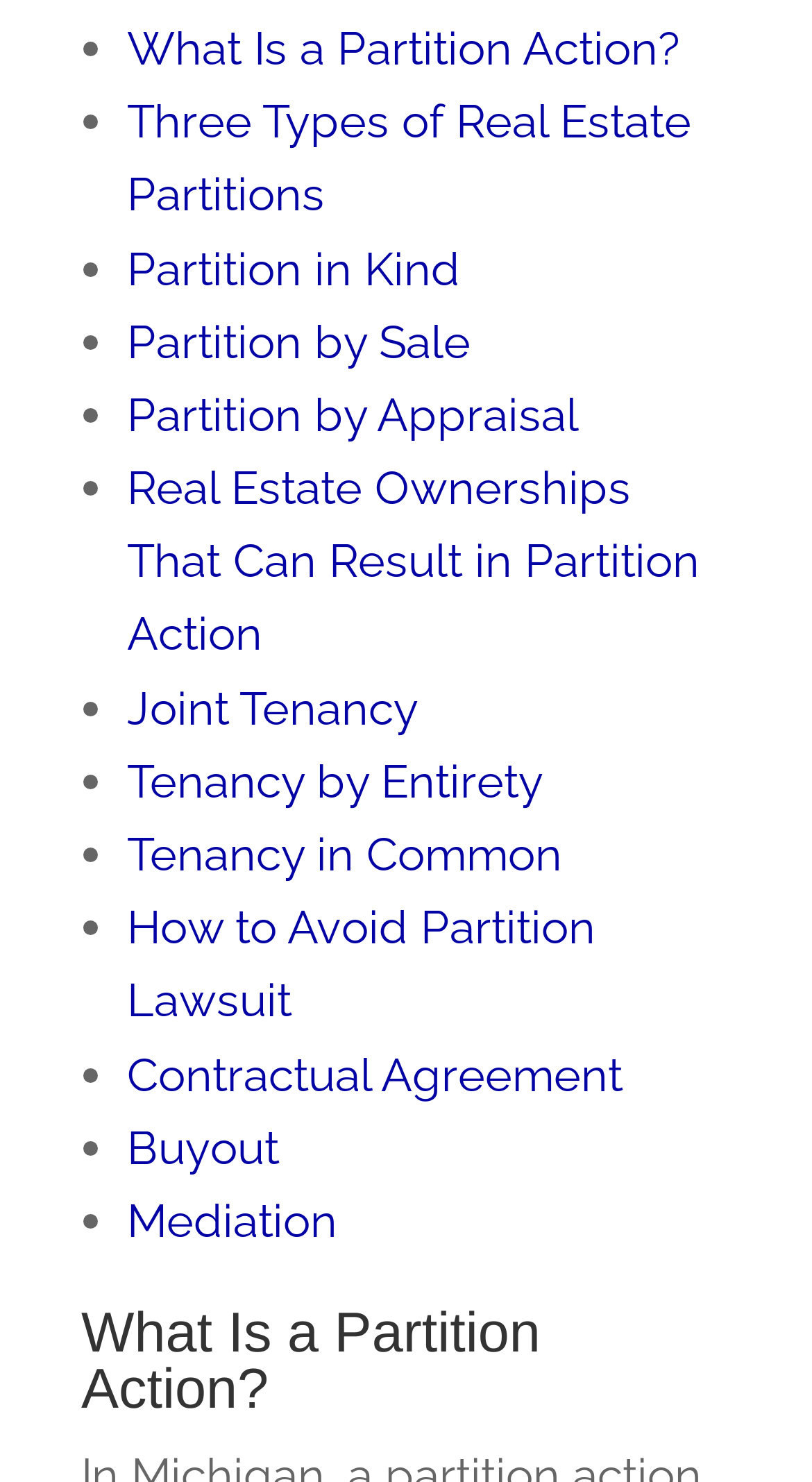Identify the bounding box coordinates for the UI element described as follows: How to Avoid Partition Lawsuit. Use the format (top-left x, top-left y, bottom-right x, bottom-right y) and ensure all values are floating point numbers between 0 and 1.

[0.156, 0.607, 0.733, 0.693]